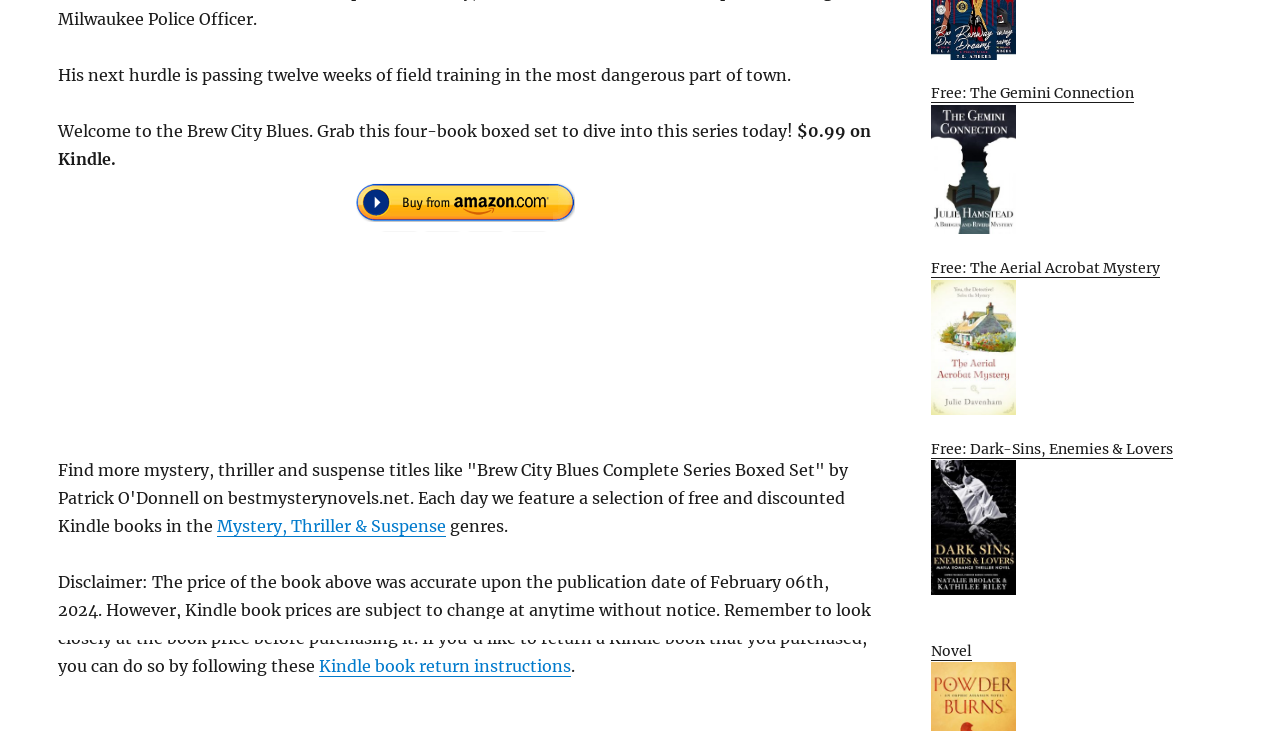Locate the bounding box coordinates for the element described below: "Free: Dark-Sins, Enemies & Lovers". The coordinates must be four float values between 0 and 1, formatted as [left, top, right, bottom].

[0.727, 0.602, 0.955, 0.813]